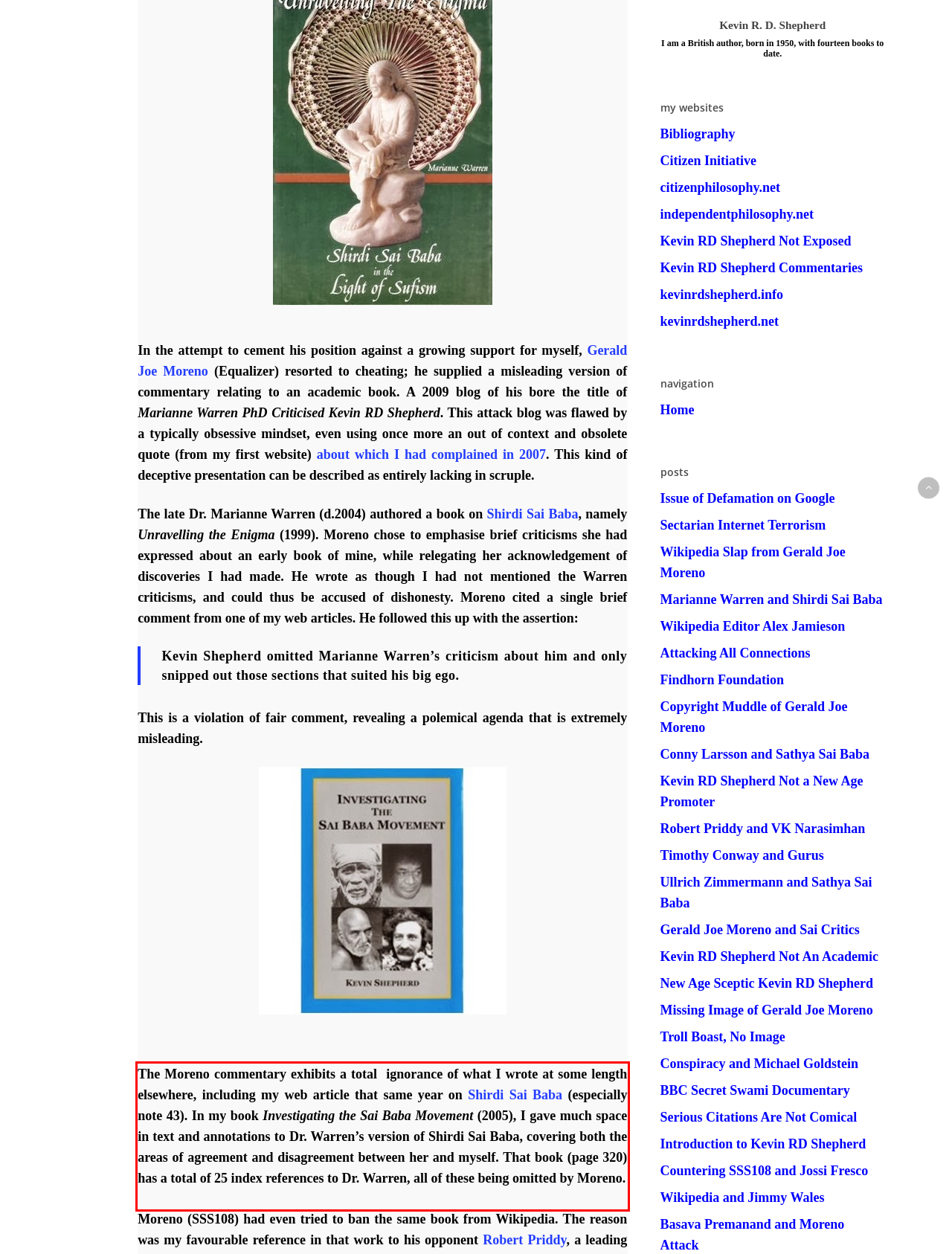Given a screenshot of a webpage with a red bounding box, extract the text content from the UI element inside the red bounding box.

The Moreno commentary exhibits a total ignorance of what I wrote at some length elsewhere, including my web article that same year on Shirdi Sai Baba (especially note 43). In my book Investigating the Sai Baba Movement (2005), I gave much space in text and annotations to Dr. Warren’s version of Shirdi Sai Baba, covering both the areas of agreement and disagreement between her and myself. That book (page 320) has a total of 25 index references to Dr. Warren, all of these being omitted by Moreno.